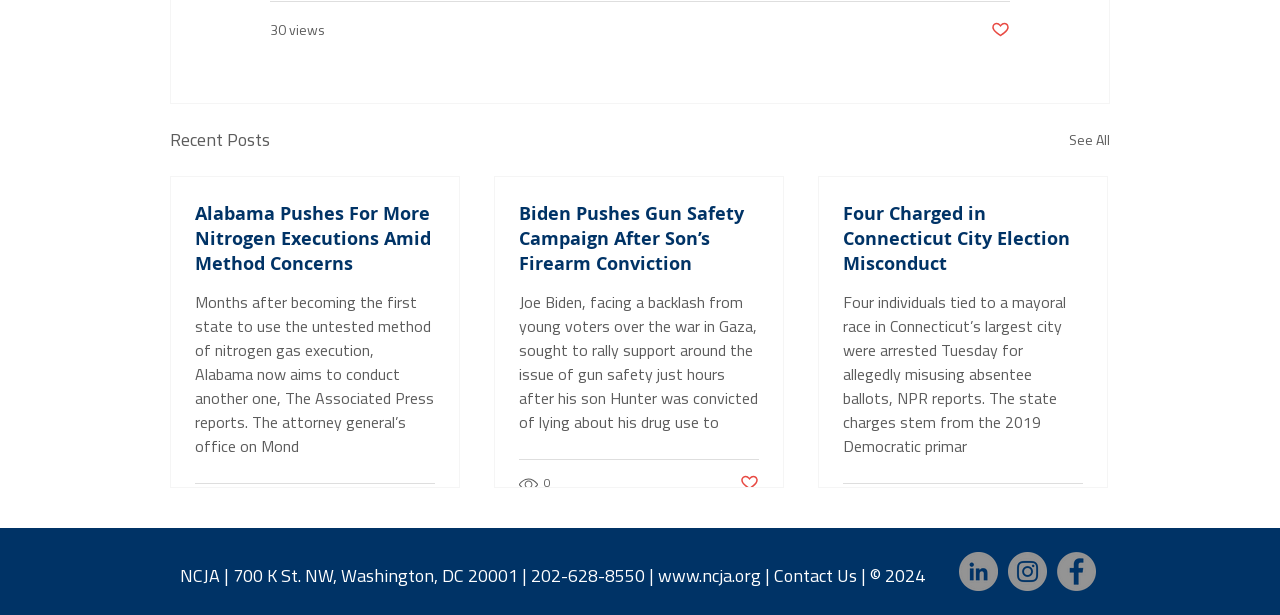Please determine the bounding box coordinates of the element's region to click in order to carry out the following instruction: "Visit the 'See All' page". The coordinates should be four float numbers between 0 and 1, i.e., [left, top, right, bottom].

[0.835, 0.207, 0.867, 0.254]